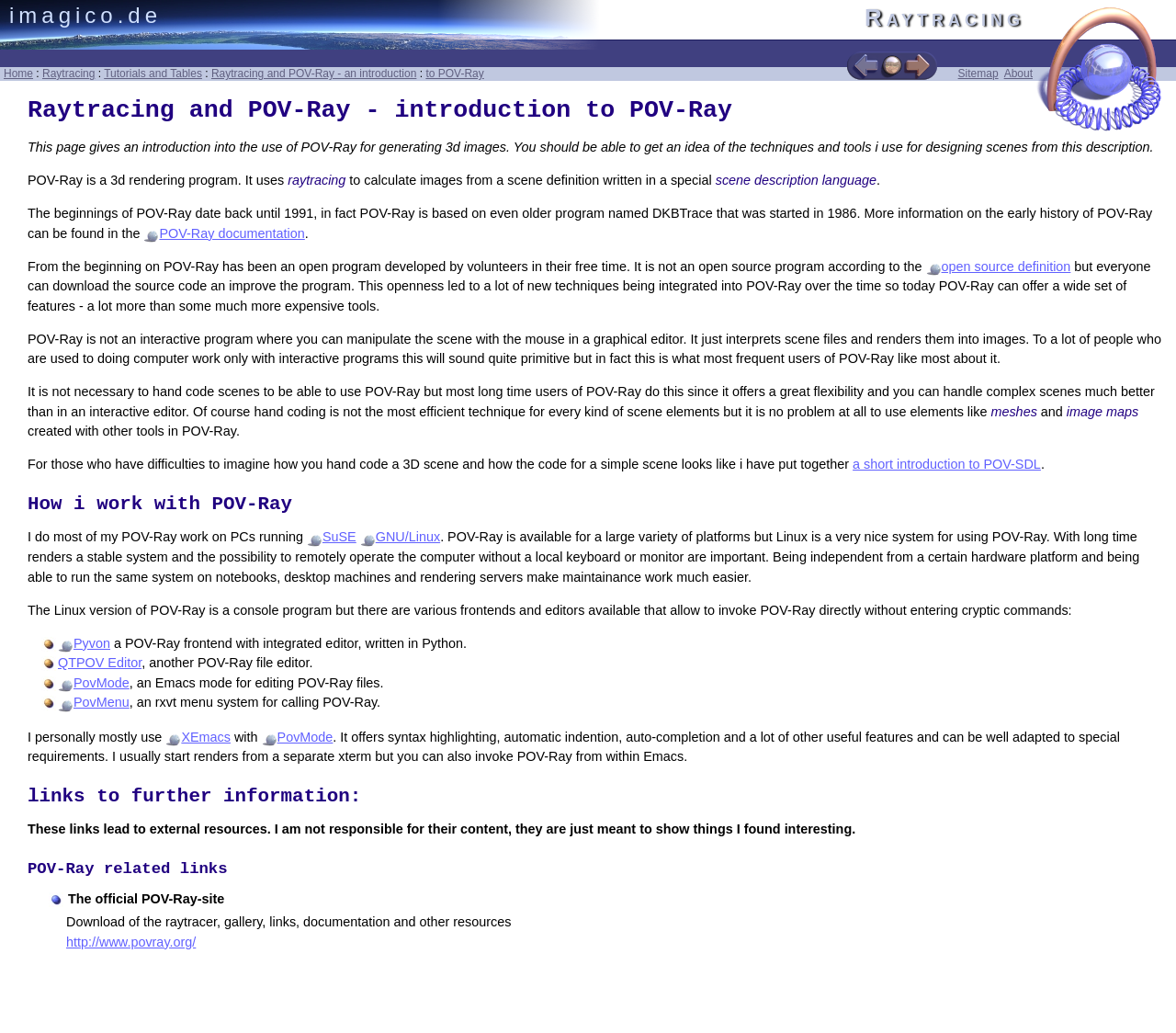Provide your answer to the question using just one word or phrase: What is POV-Ray?

3d rendering program